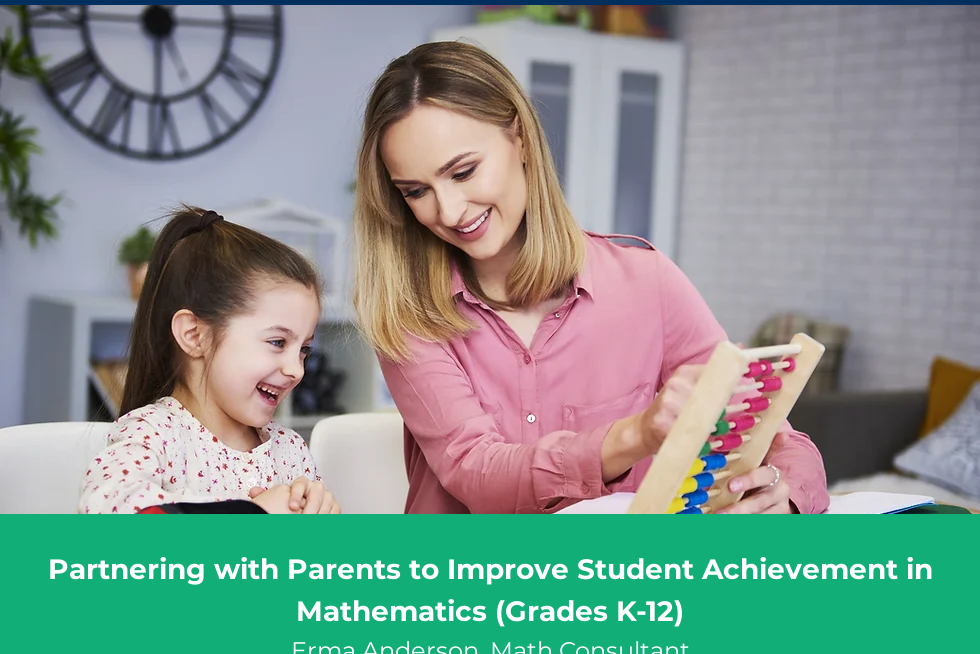Answer the following inquiry with a single word or phrase:
What is the age range of the children Erma Anderson's program focuses on?

K-12